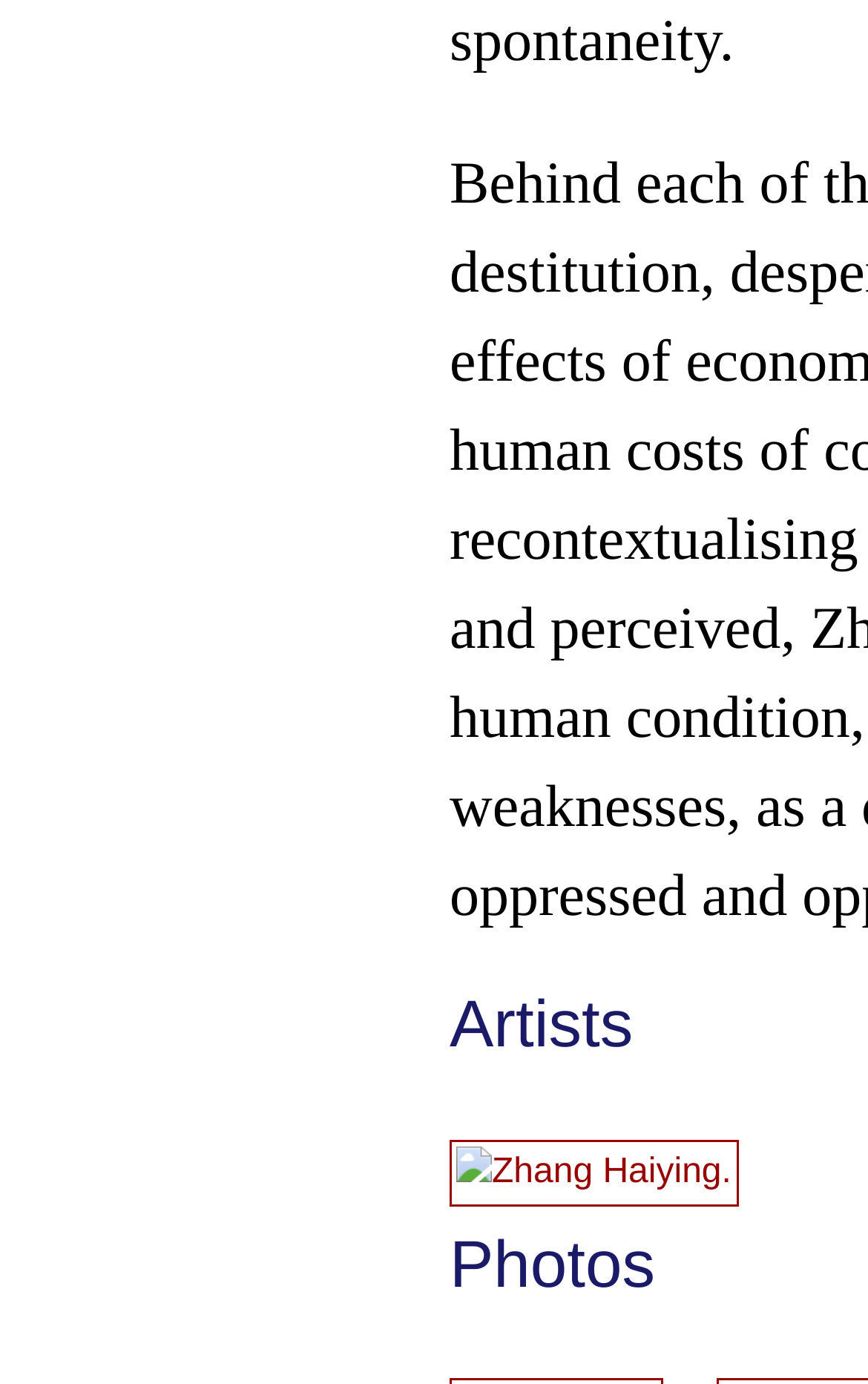Identify the bounding box of the UI component described as: "title="Zhang Haiying"".

[0.518, 0.823, 0.85, 0.871]